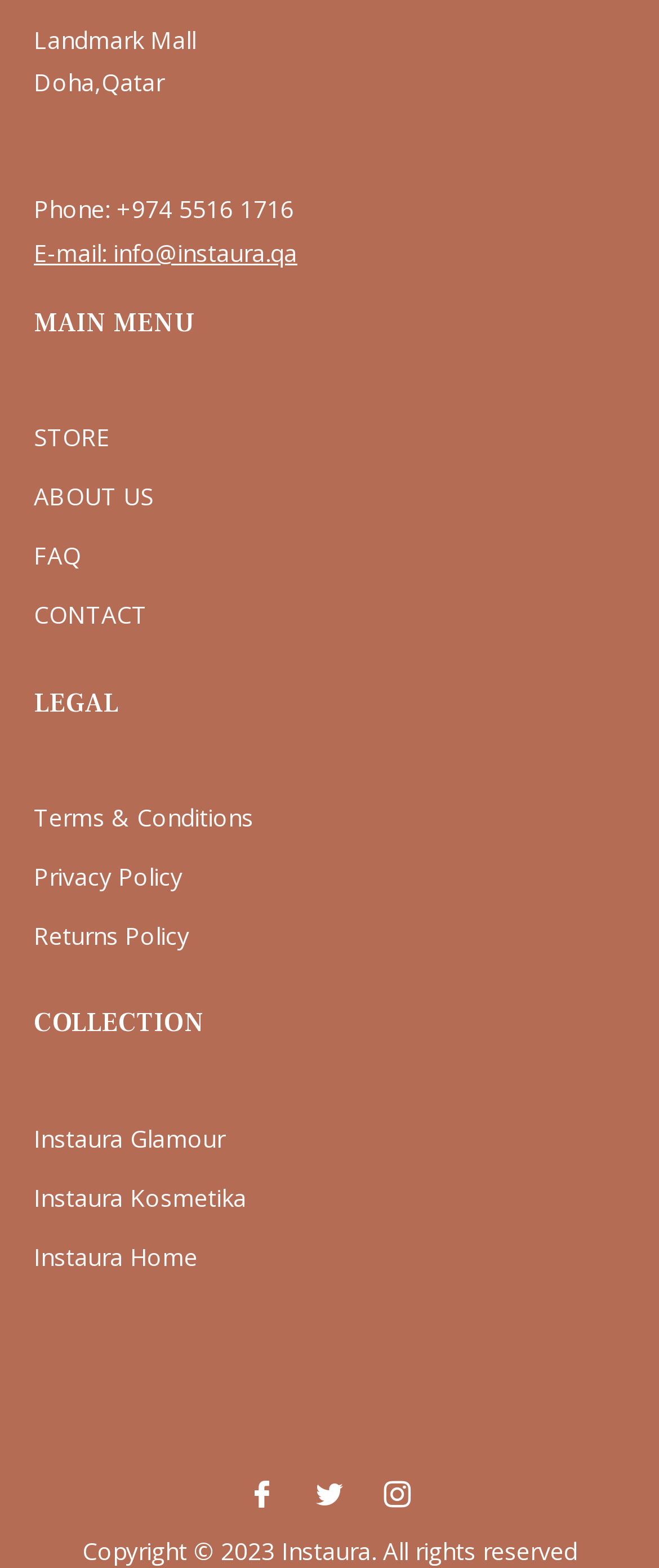Using the description "Instaura Glamour", locate and provide the bounding box of the UI element.

[0.051, 0.715, 0.341, 0.736]